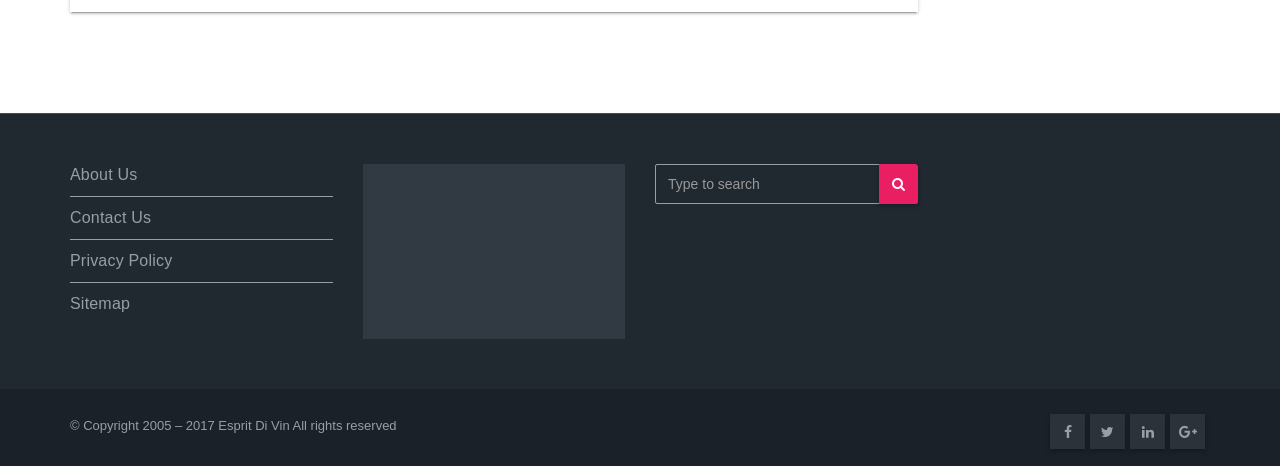Using the provided element description: "Privacy Policy", determine the bounding box coordinates of the corresponding UI element in the screenshot.

[0.055, 0.541, 0.135, 0.577]